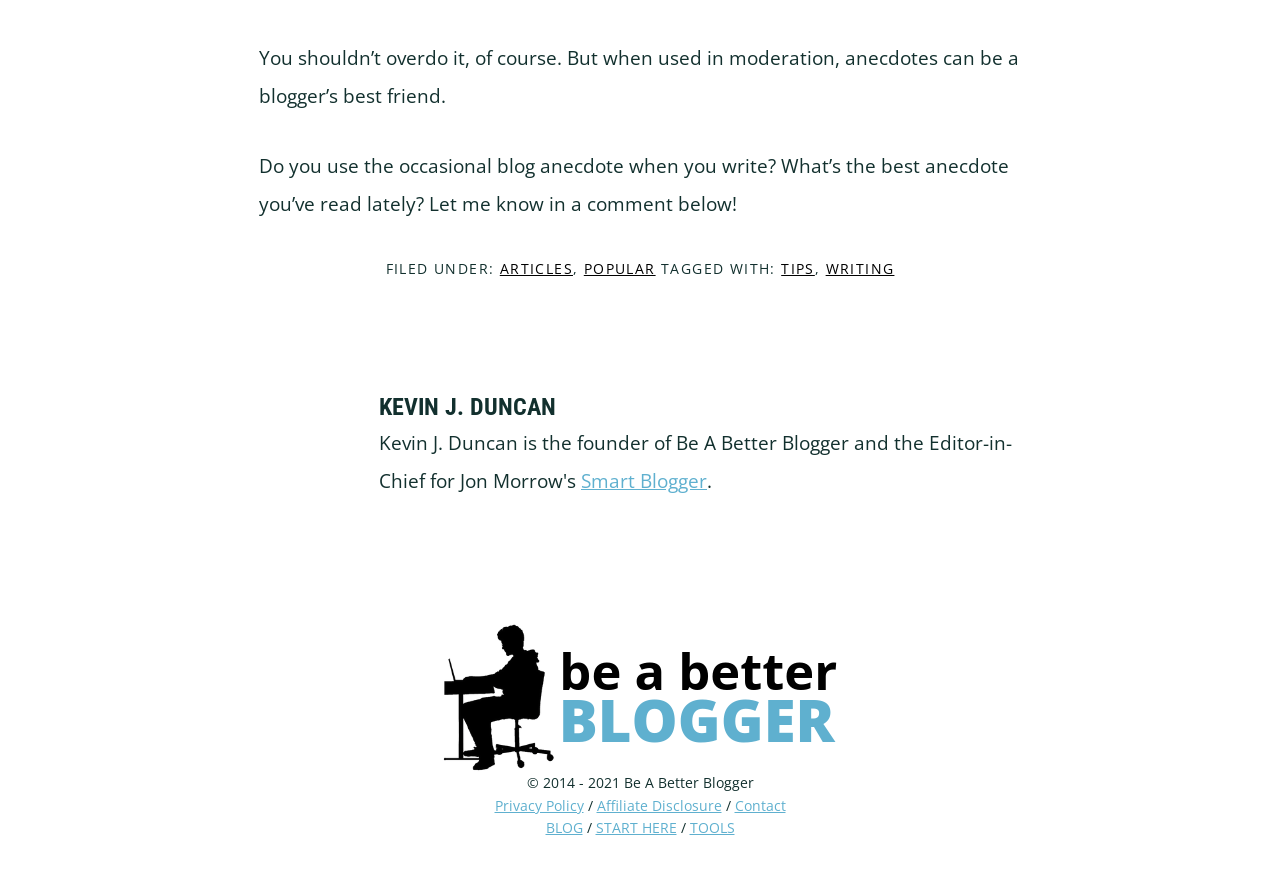How many links are there in the footer section?
Provide an in-depth and detailed answer to the question.

The footer section contains 7 links, including 'ARTICLES', 'POPULAR', 'TIPS', 'WRITING', 'Privacy Policy', 'Affiliate Disclosure', and 'Contact'.